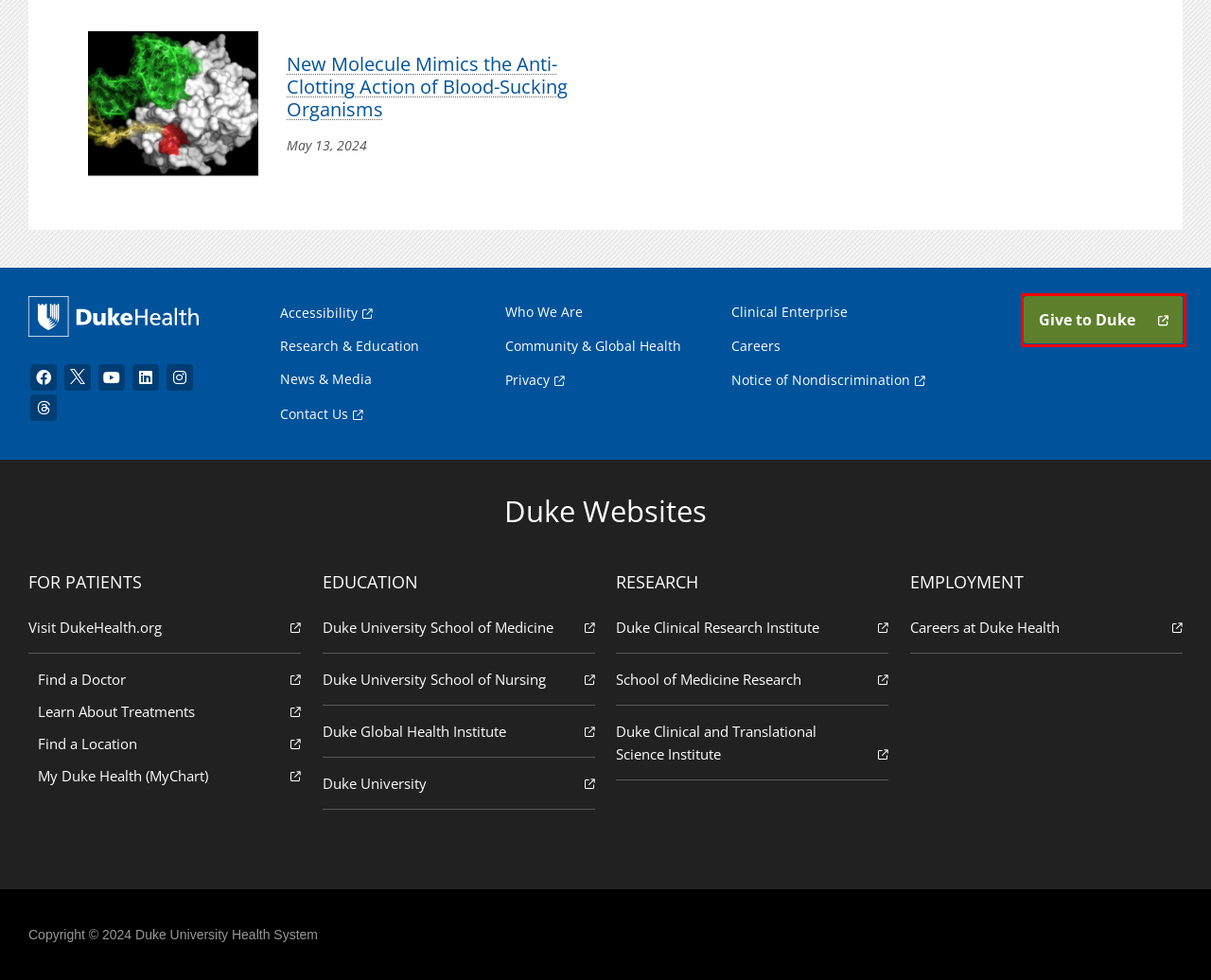Observe the provided screenshot of a webpage that has a red rectangle bounding box. Determine the webpage description that best matches the new webpage after clicking the element inside the red bounding box. Here are the candidates:
A. Notice of Nondiscrimination | Duke Health
B. Duke Health | Connect with your health care at Duke Health
C. Duke University
D. Duke Clinical and Translational Science Institute
E. Homepage | Duke Global Health Institute
F. Duke University School of Nursing | Duke University School of Nursing
G. Giving | Duke Health
H. Find Your Duke Provider | Duke Health

G